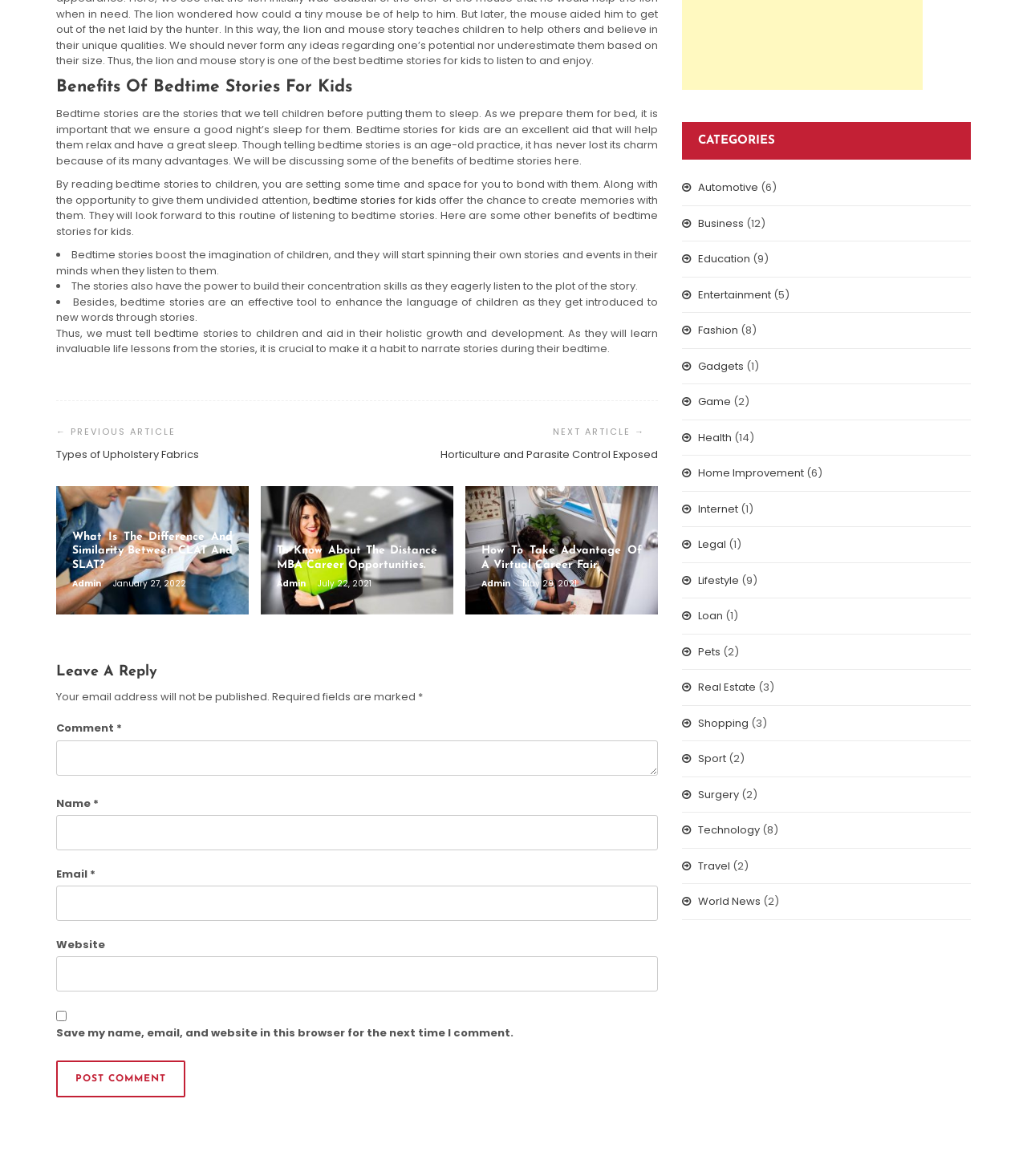Please find the bounding box coordinates (top-left x, top-left y, bottom-right x, bottom-right y) in the screenshot for the UI element described as follows: aria-label="Advertisement" name="aswift_4" title="Advertisement"

[0.664, 0.814, 0.945, 0.985]